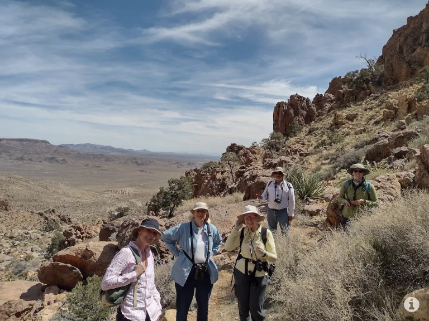Detail all significant aspects of the image you see.

In this image taken during the Desert Bryologists event, a group of five individuals are captured on a rugged trail within the Mojave Desert, near Zzyzx, California. The scene showcases a beautiful backdrop of the vast desert landscape, with distant mountains and a clear blue sky streaked with wispy clouds. Each participant is equipped for the outdoor expedition, wearing hats and carrying essential gear, embodying the spirit of exploration and scientific inquiry. This outing took place from March 25 to 28, 2022, at the CSU Desert Studies Center, a prime location for studying the unique ecology of the Mojave National Preserve. The photograph highlights the camaraderie and enthusiasm of those engaged in bryological research amidst the striking terrain.